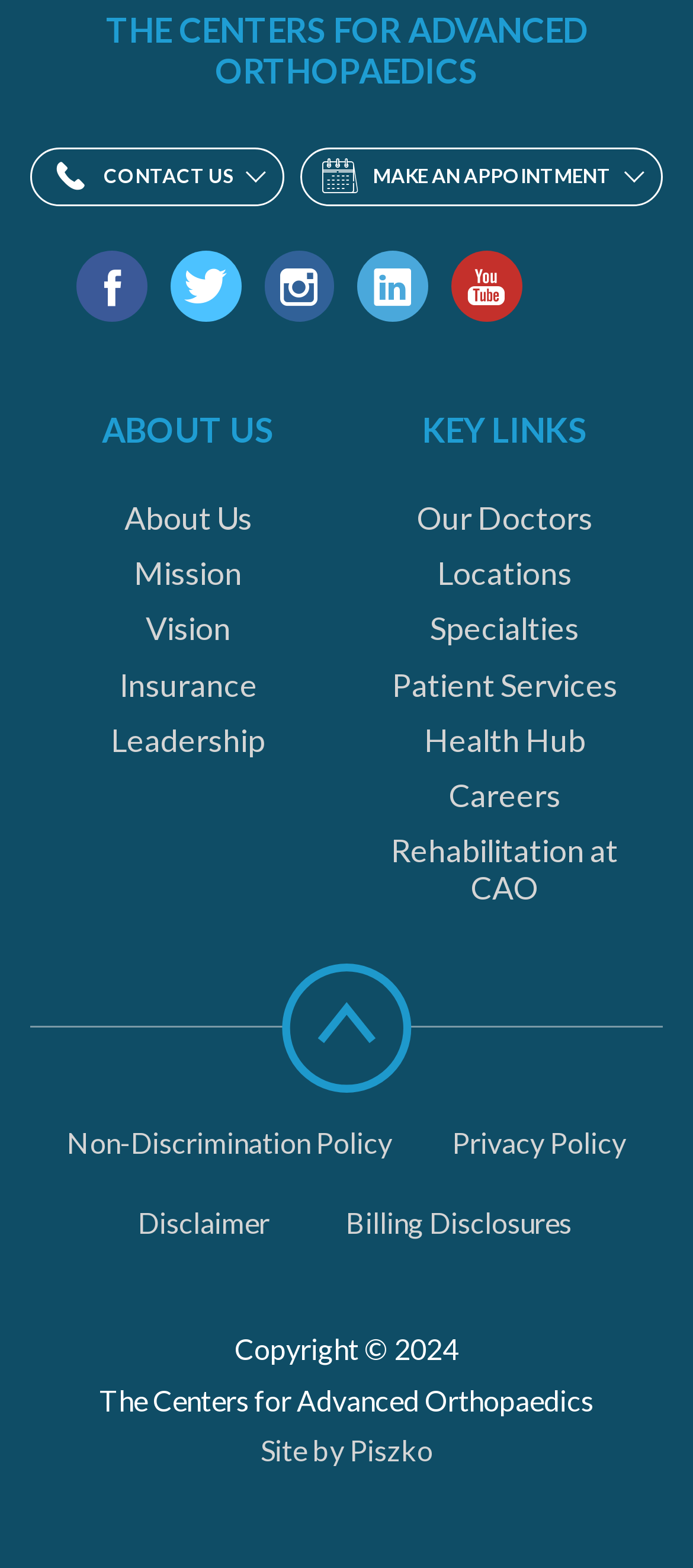Specify the bounding box coordinates of the area to click in order to execute this command: 'View Trading page'. The coordinates should consist of four float numbers ranging from 0 to 1, and should be formatted as [left, top, right, bottom].

None